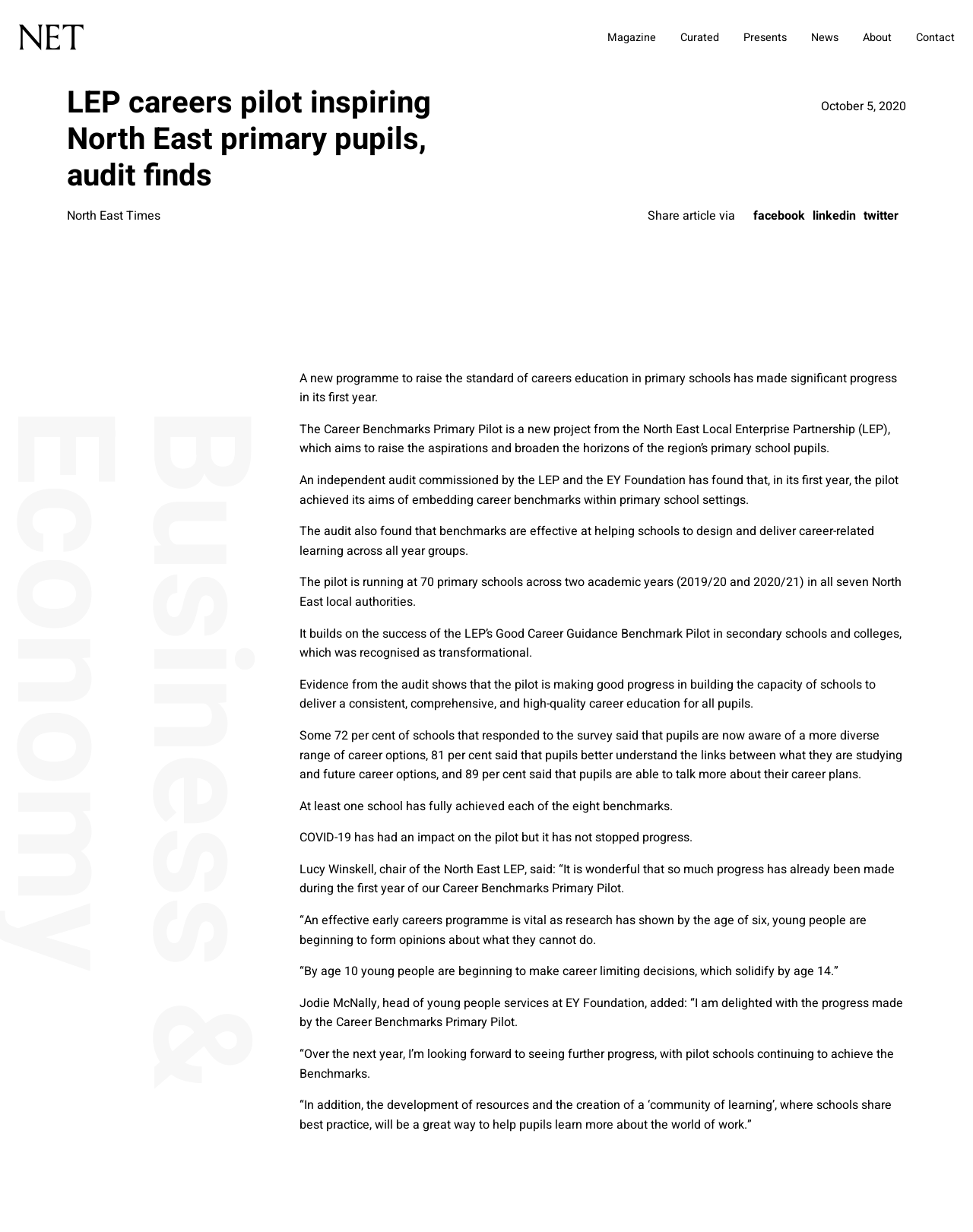Refer to the image and answer the question with as much detail as possible: How many primary schools are participating in the pilot?

I found the answer by reading the StaticText element with the text 'The pilot is running at 70 primary schools across two academic years (2019/20 and 2020/21) in all seven North East local authorities.' at coordinates [0.307, 0.465, 0.926, 0.496]. This text mentions the number of primary schools participating in the pilot.